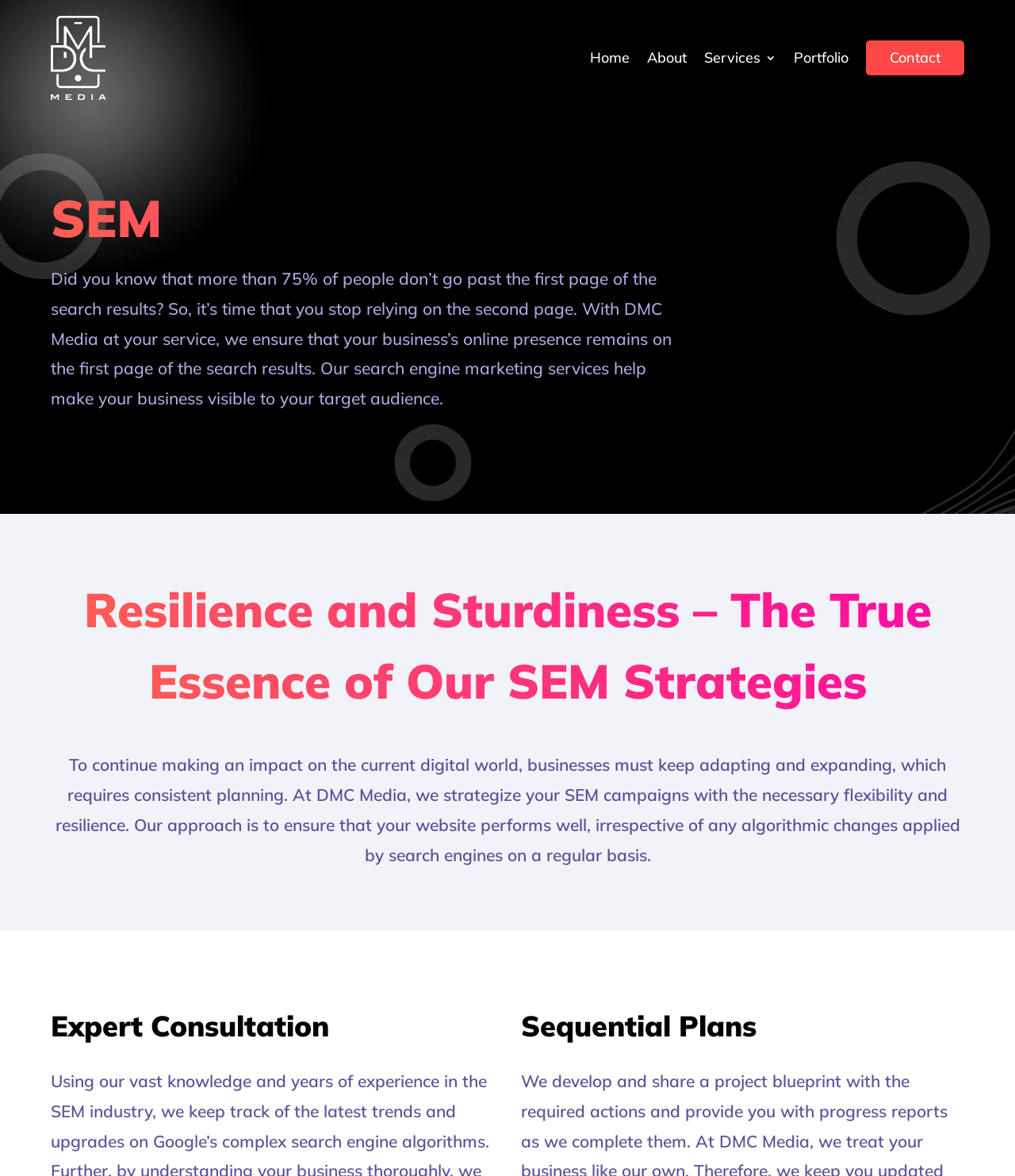Please determine the bounding box coordinates, formatted as (top-left x, top-left y, bottom-right x, bottom-right y), with all values as floating point numbers between 0 and 1. Identify the bounding box of the region described as: Home

[0.581, 0.013, 0.62, 0.085]